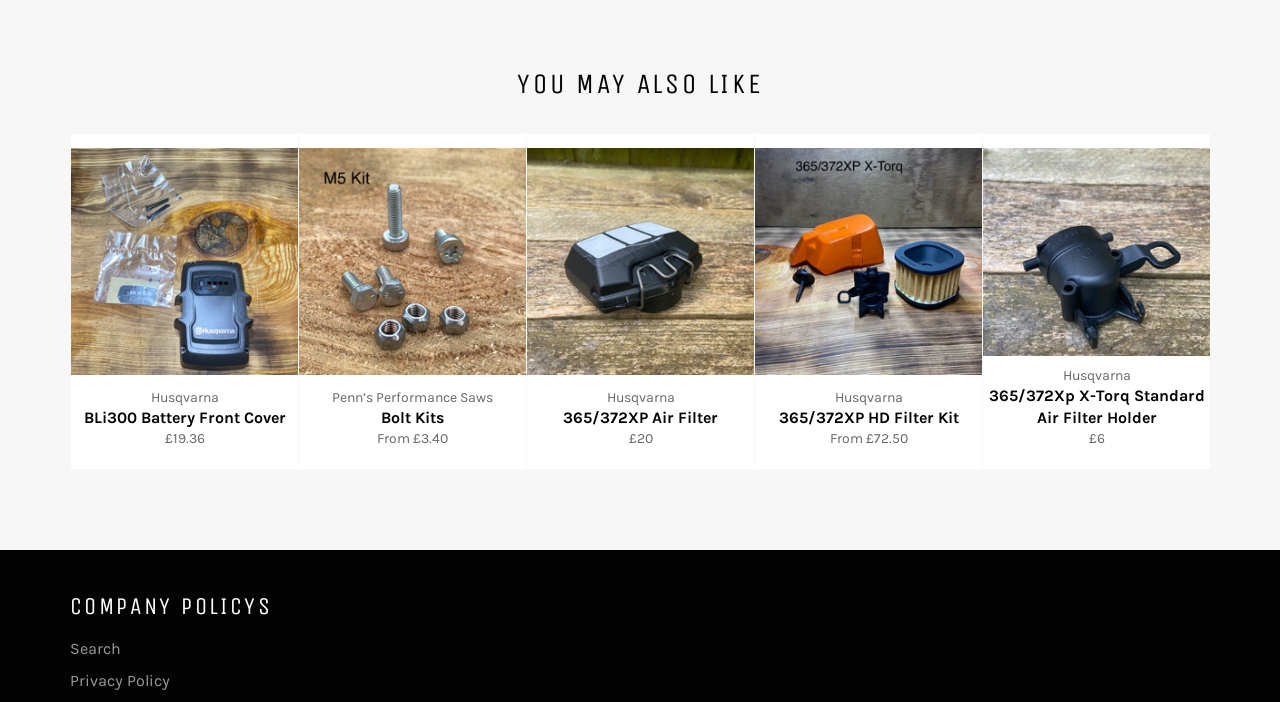Can you look at the image and give a comprehensive answer to the question:
How many products are listed under 'YOU MAY ALSO LIKE'?

The number of products listed under 'YOU MAY ALSO LIKE' can be determined by counting the link elements with images and prices, which are 5 in total.